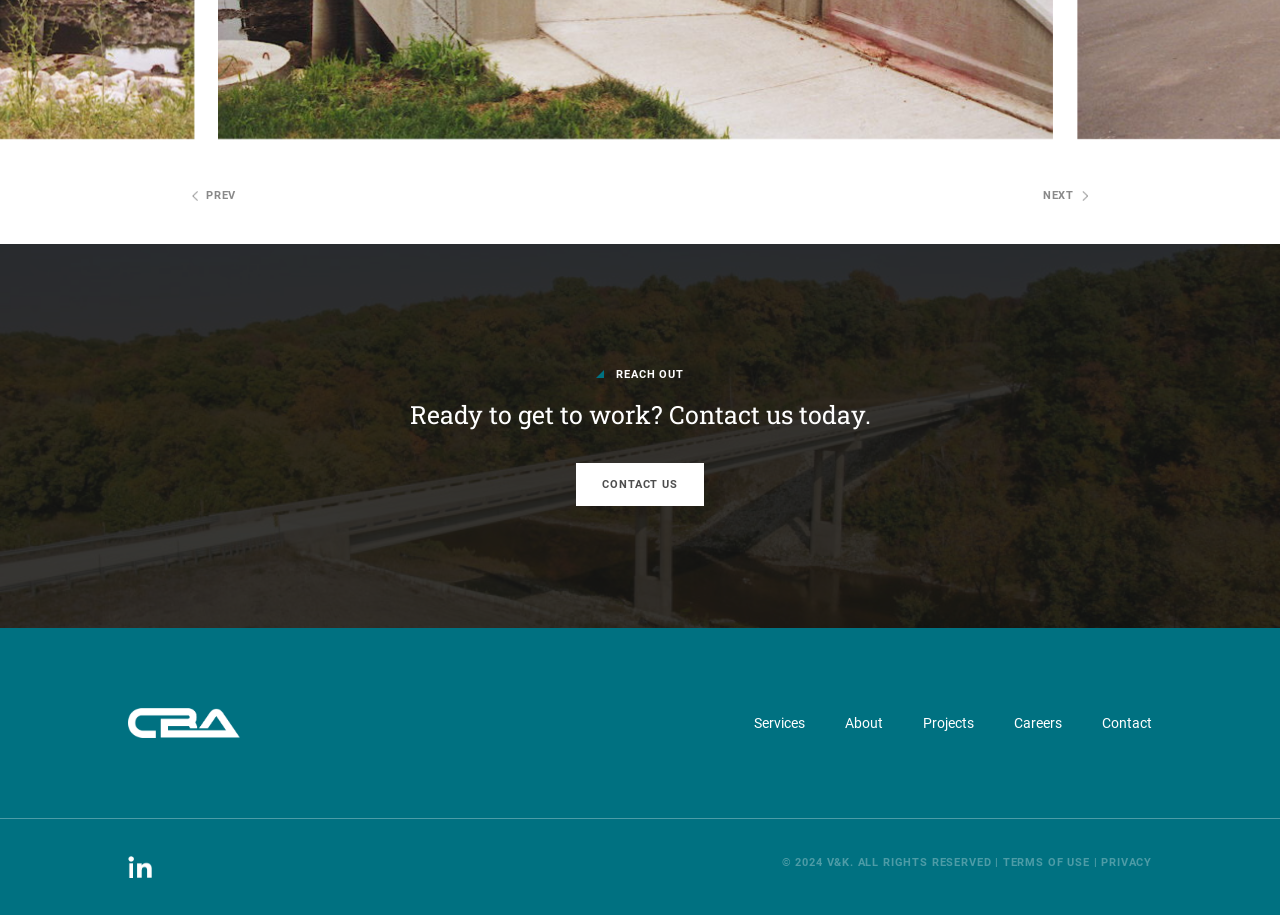Based on what you see in the screenshot, provide a thorough answer to this question: What is the purpose of the 'NEXT' and 'PREV' links?

The 'NEXT' and 'PREV' links are likely used for navigation, possibly to move to the next or previous page or section, as they are accompanied by left and right arrow images.